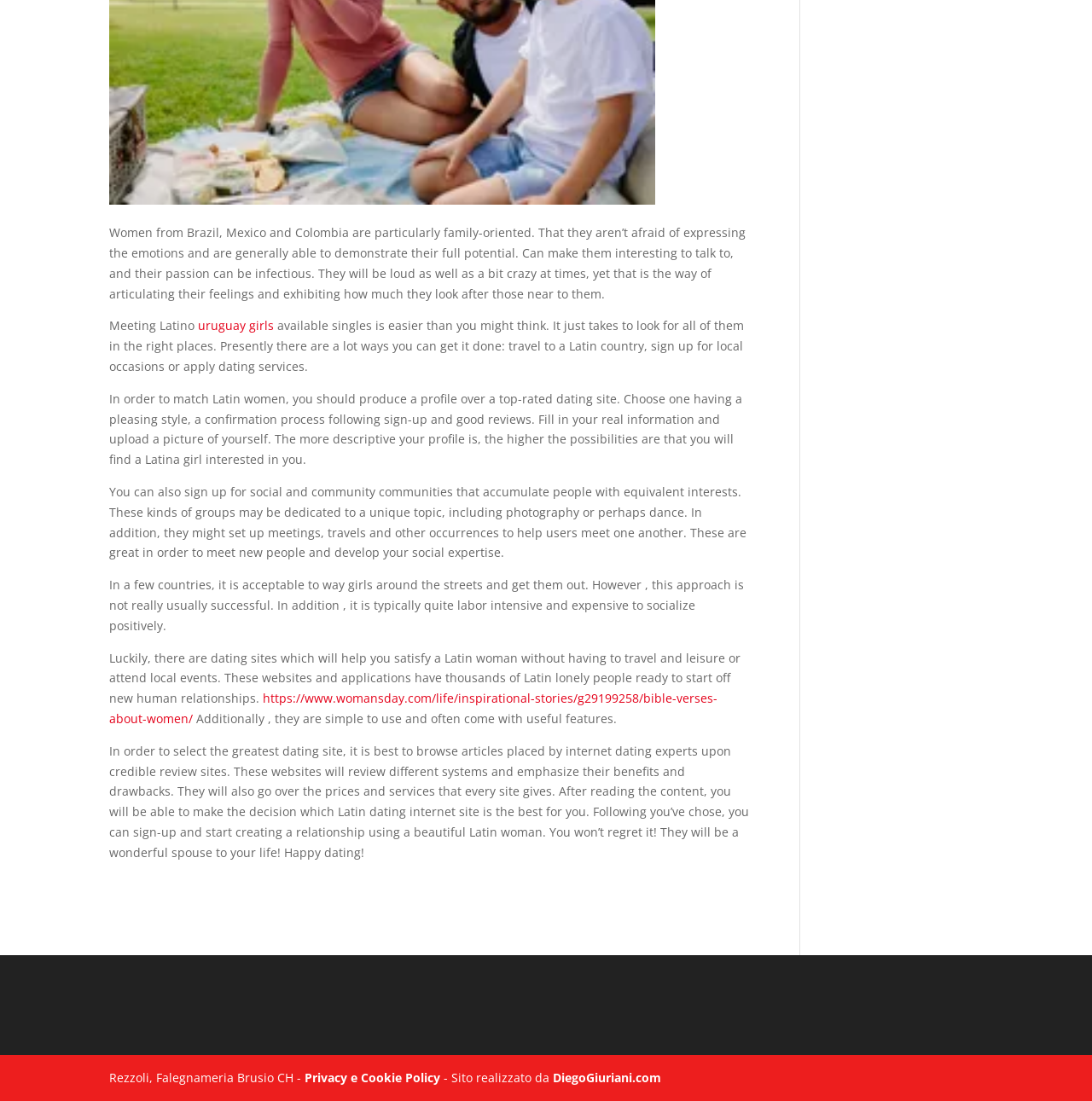Please locate the UI element described by "https://www.womansday.com/life/inspirational-stories/g29199258/bible-verses-about-women/" and provide its bounding box coordinates.

[0.1, 0.627, 0.657, 0.66]